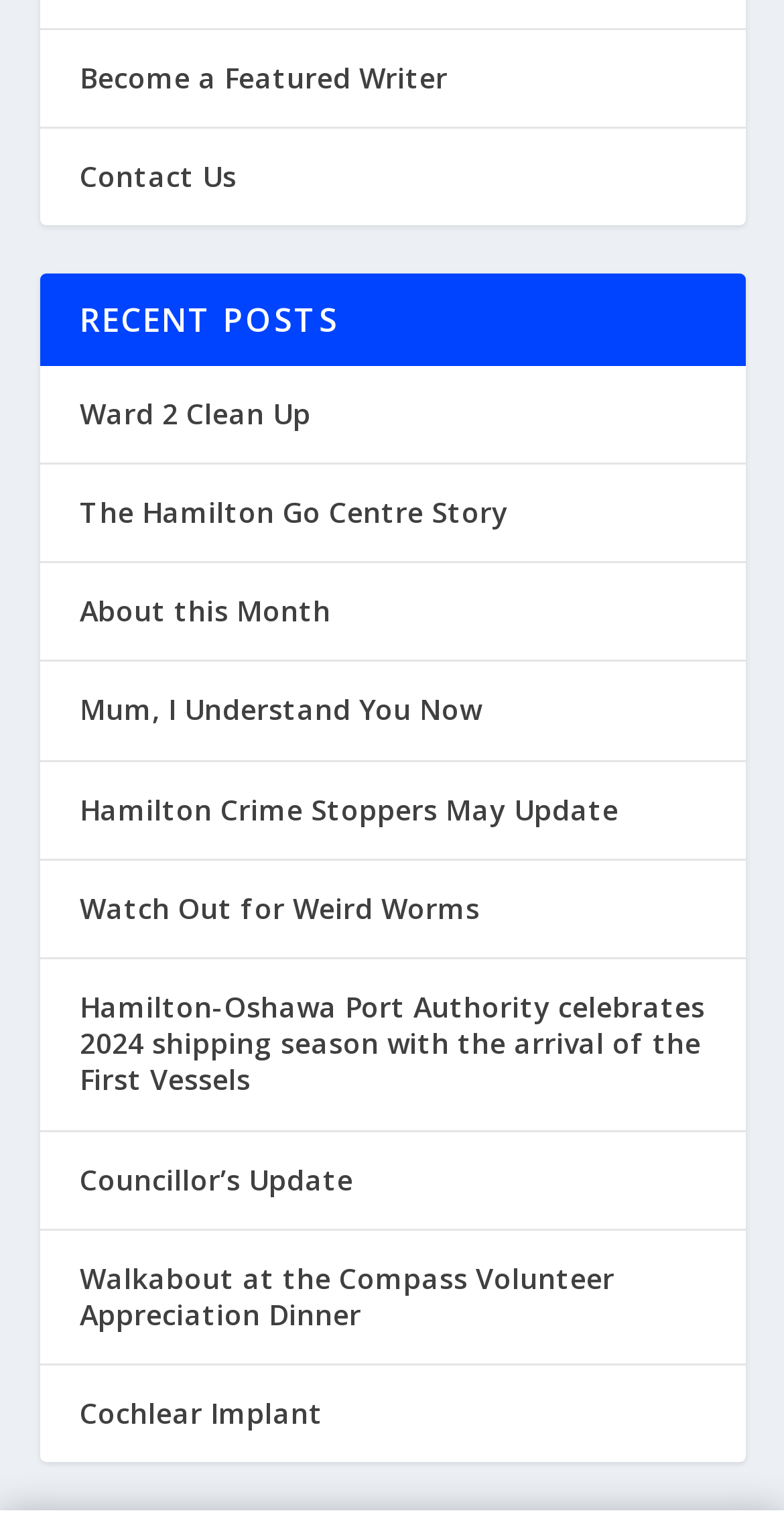For the following element description, predict the bounding box coordinates in the format (top-left x, top-left y, bottom-right x, bottom-right y). All values should be floating point numbers between 0 and 1. Description: Cochlear Implant

[0.101, 0.916, 0.412, 0.942]